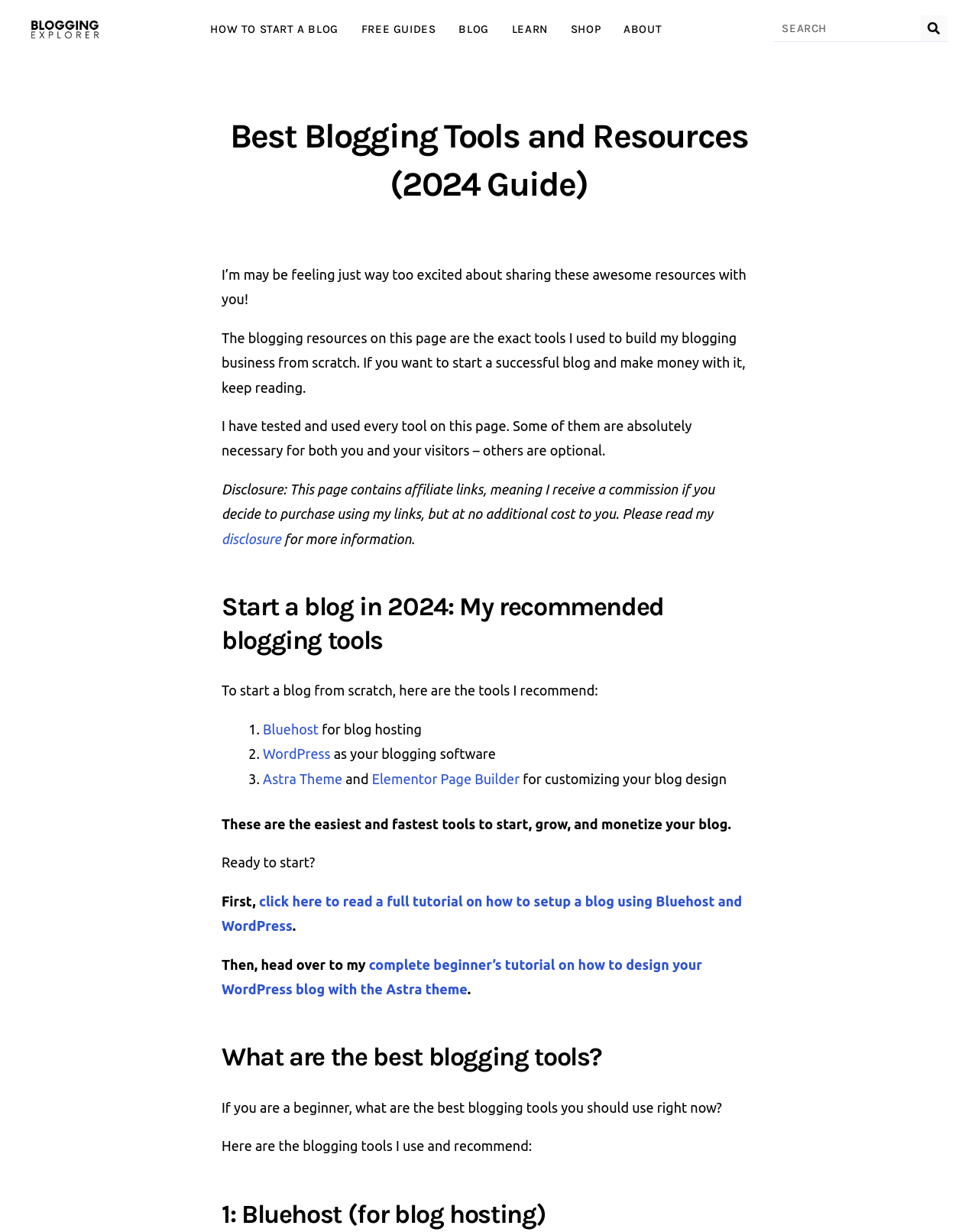Carefully examine the image and provide an in-depth answer to the question: What is the purpose of the Astra theme?

Based on the webpage's content, specifically the section 'Start a blog in 2024: My recommended blogging tools', the Astra theme is recommended for customizing blog design, as stated in the text '3. Astra Theme and Elementor Page Builder for customizing your blog design'.